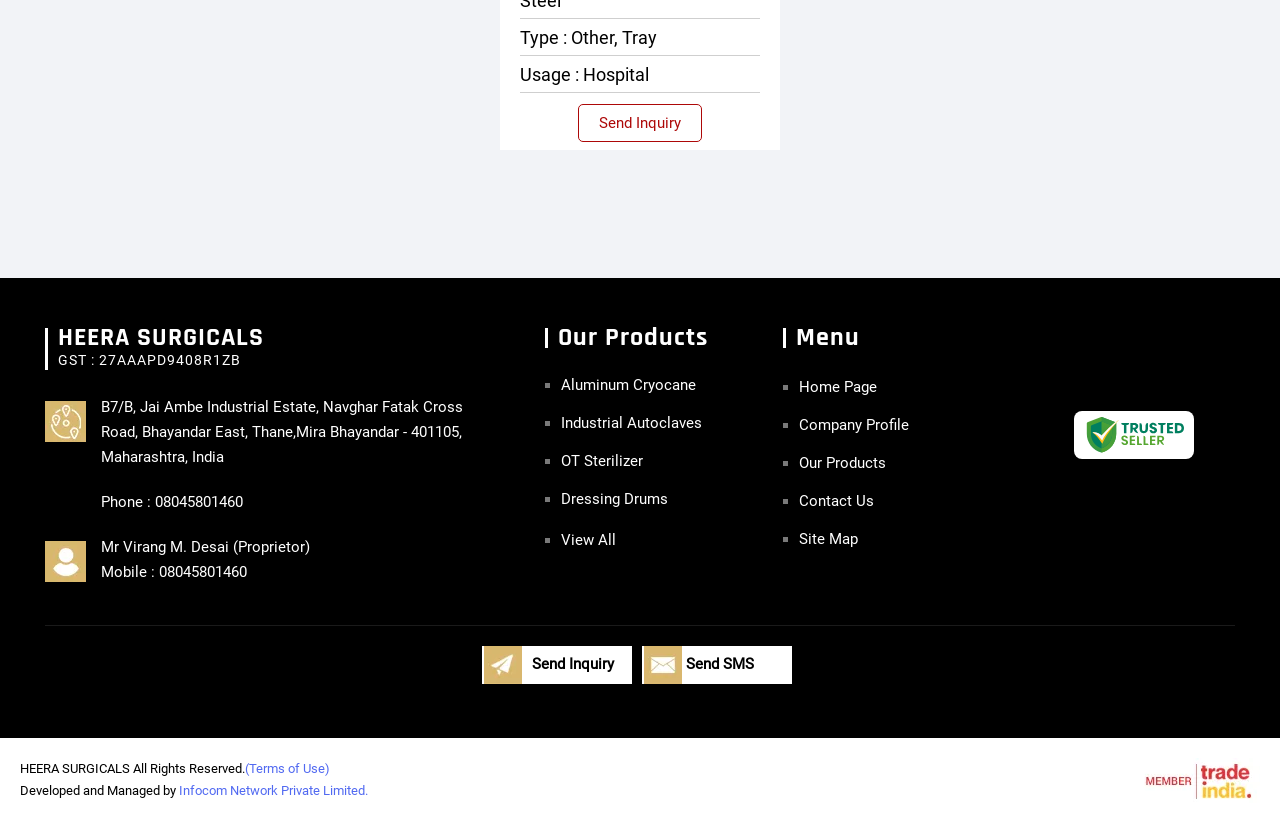Identify the bounding box coordinates for the UI element described as follows: Sustainable Leather. Use the format (top-left x, top-left y, bottom-right x, bottom-right y) and ensure all values are floating point numbers between 0 and 1.

None